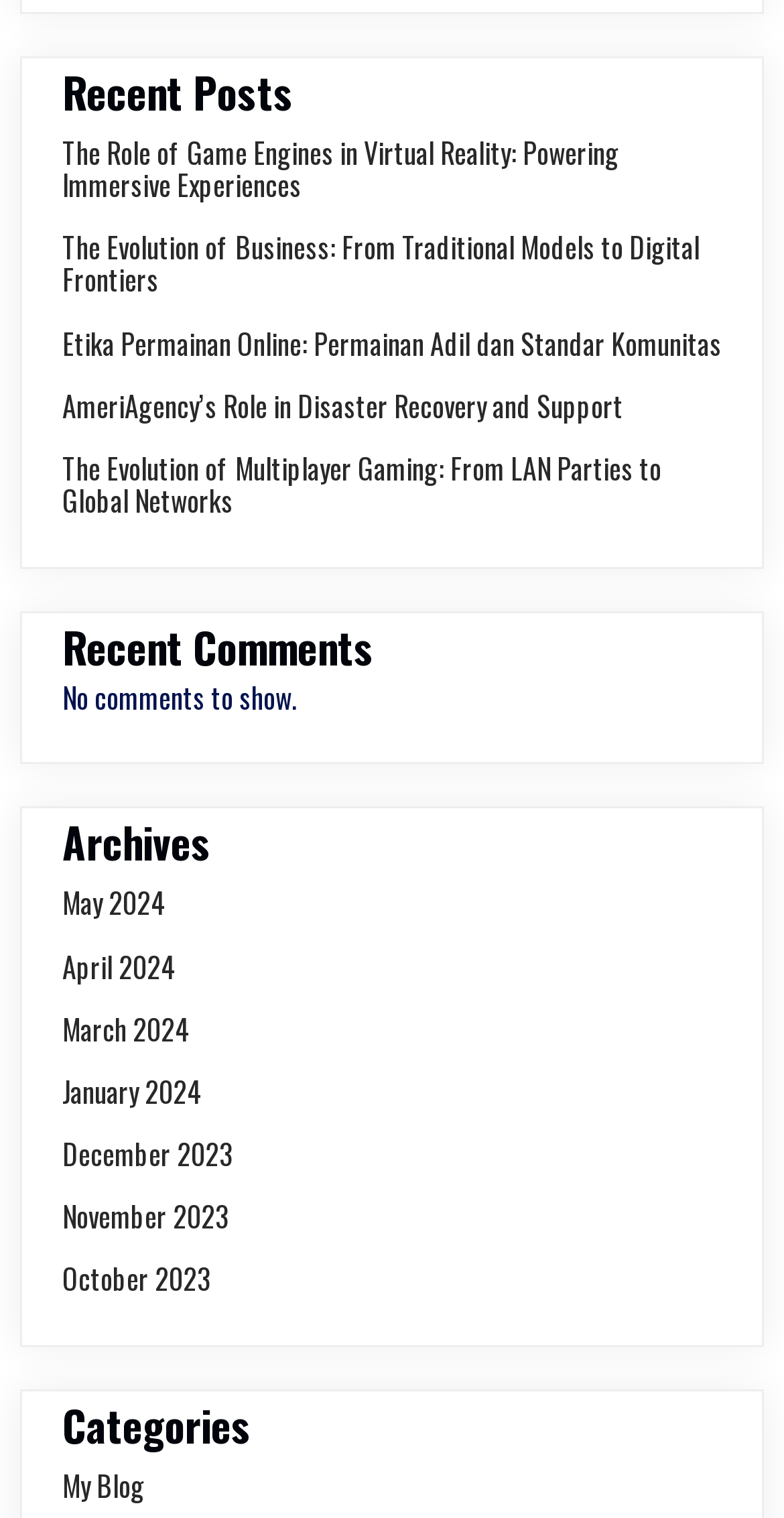How many months are listed in the archives?
Look at the screenshot and respond with a single word or phrase.

8